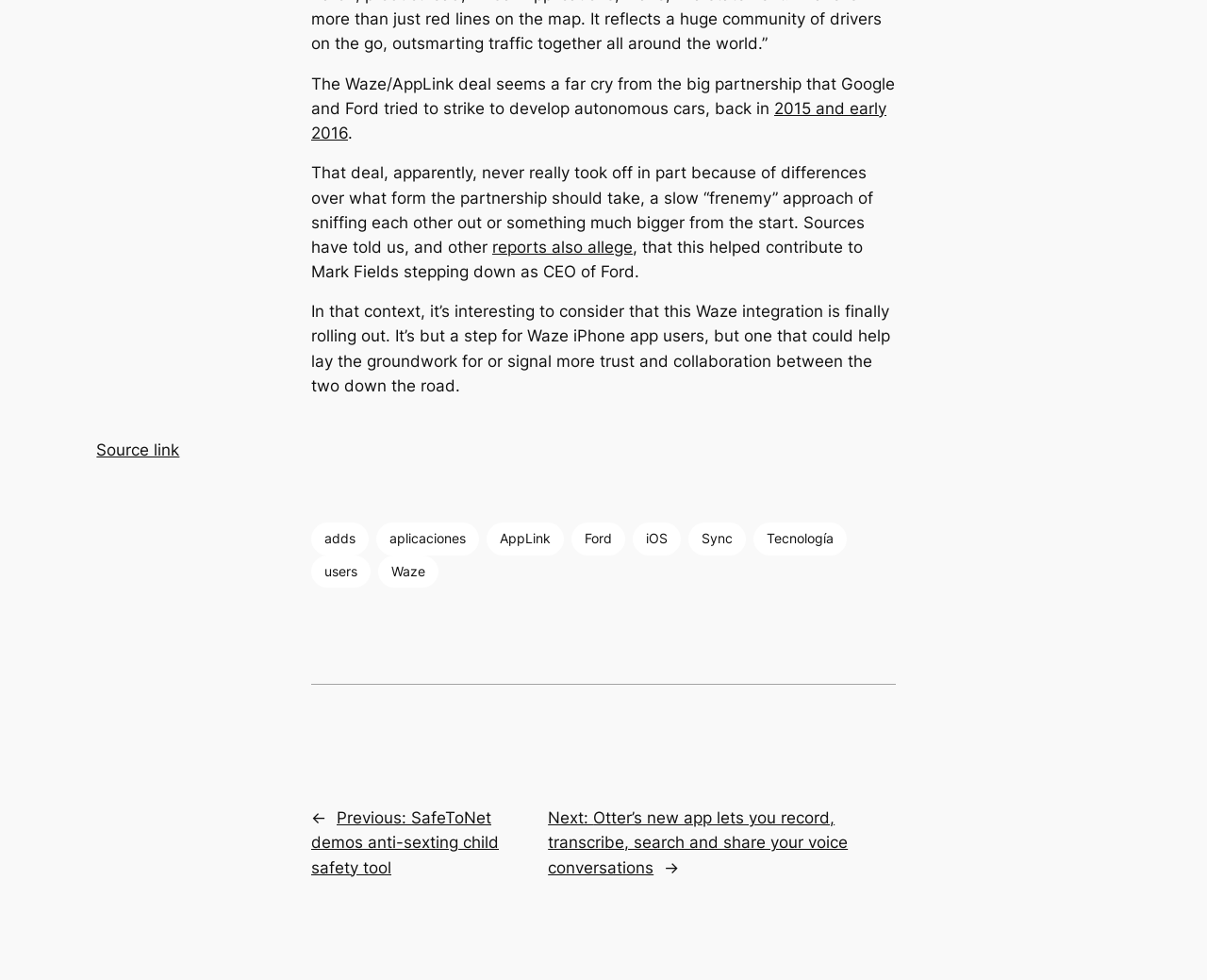What is the purpose of the 'Source link' button?
Answer the question with a thorough and detailed explanation.

The 'Source link' button is likely provided to allow readers to access the original article or source material that the current article is based on.